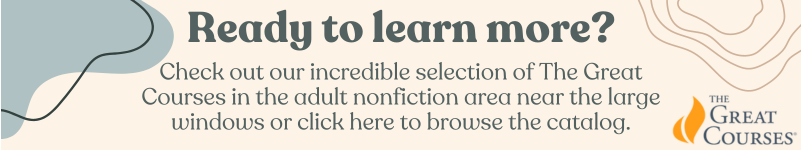Give a comprehensive caption that covers the entire image content.

A promotional banner inviting visitors to explore an extensive collection of educational resources. The text emphasizes the opportunity to learn more through "The Great Courses," particularly located in the adult nonfiction area of the Los Gatos Library. The design features playful graphics and a soft color palette, enhancing the inviting atmosphere. It encourages patrons to either visit the physical shelves near the large windows or click through for easy access to the catalog online, appealing to both traditional and digital learners.